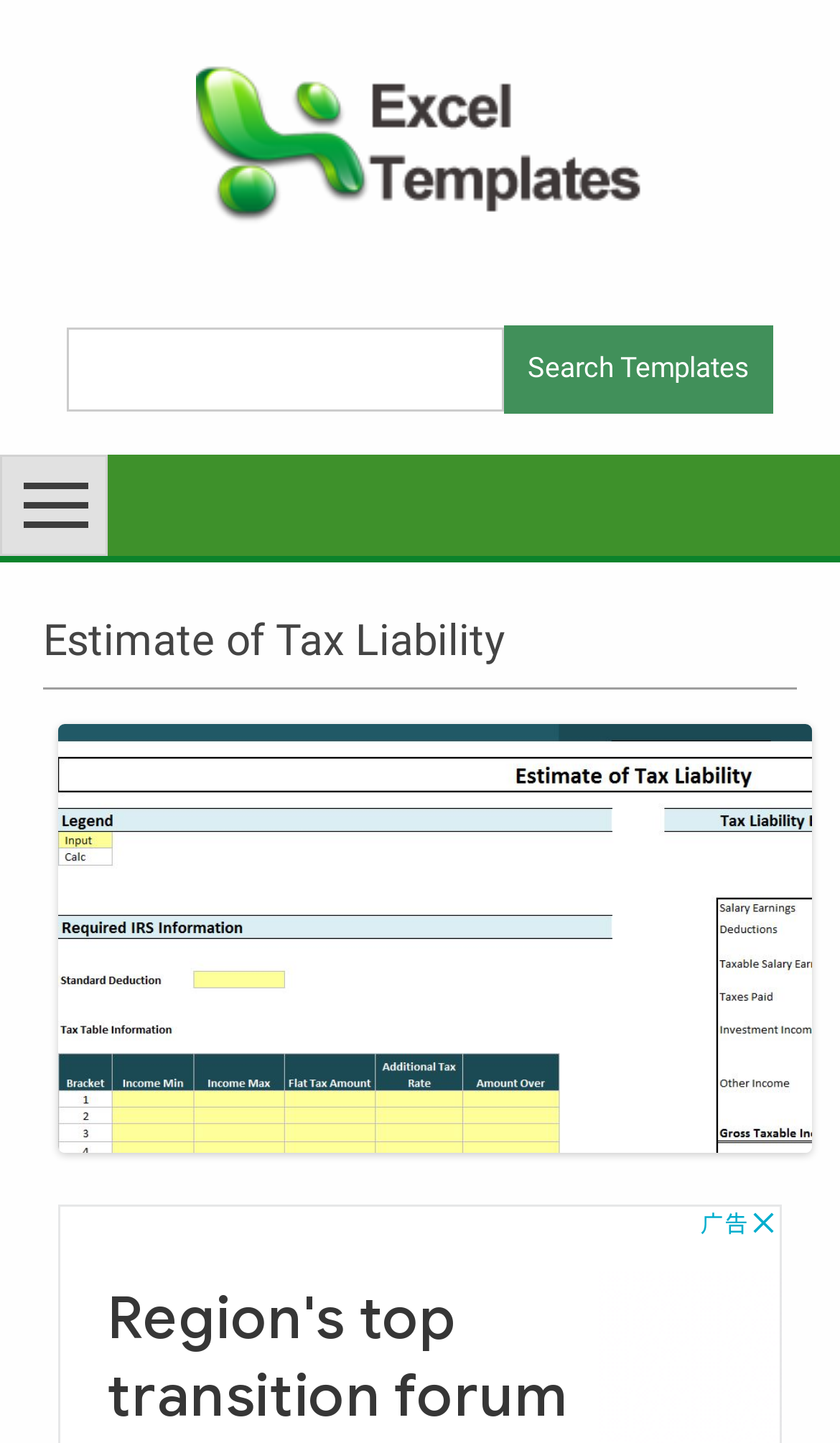Determine the main text heading of the webpage and provide its content.

Estimate of Tax Liability